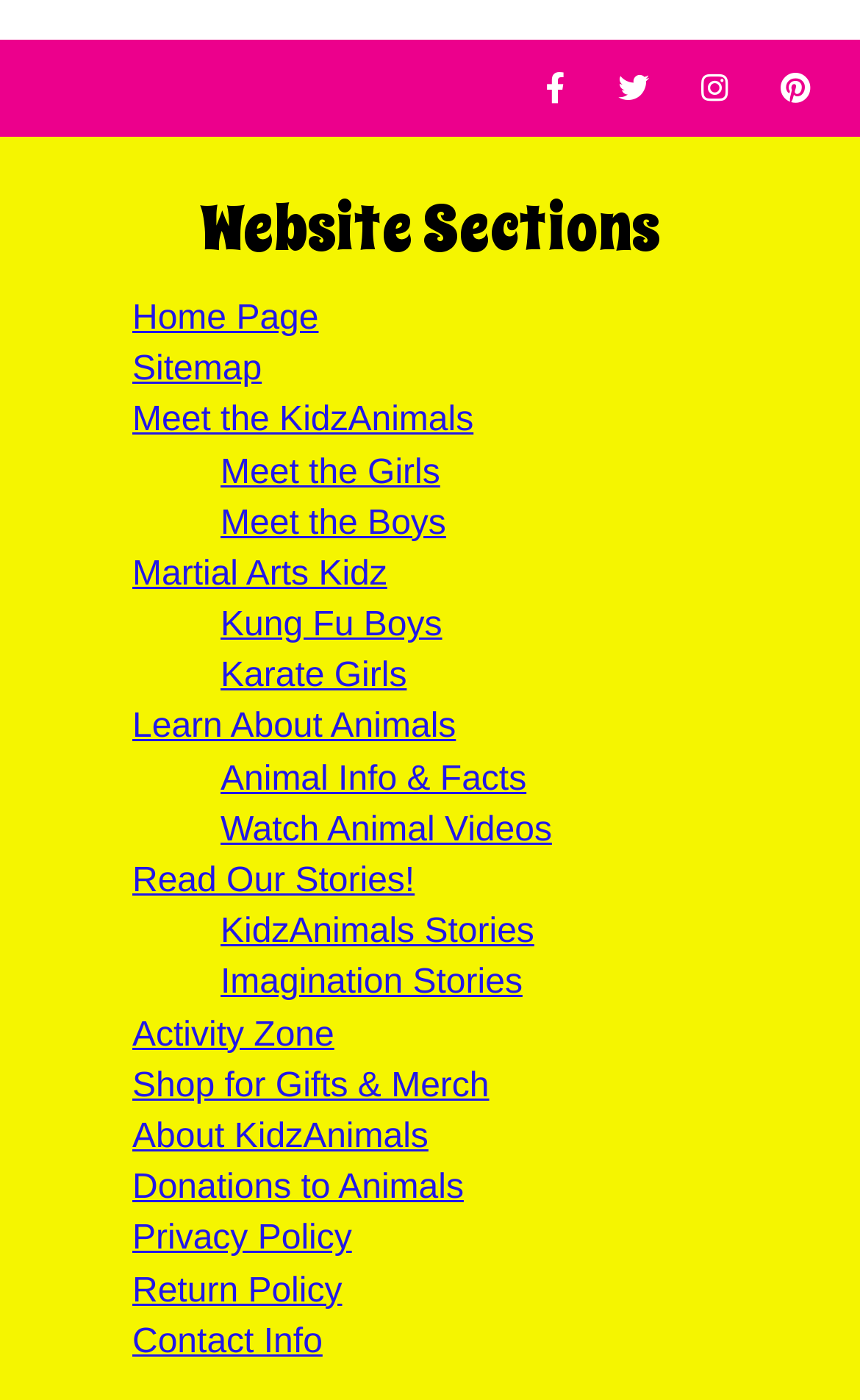Locate the bounding box coordinates of the element that should be clicked to fulfill the instruction: "Contact Us".

[0.154, 0.945, 0.375, 0.972]